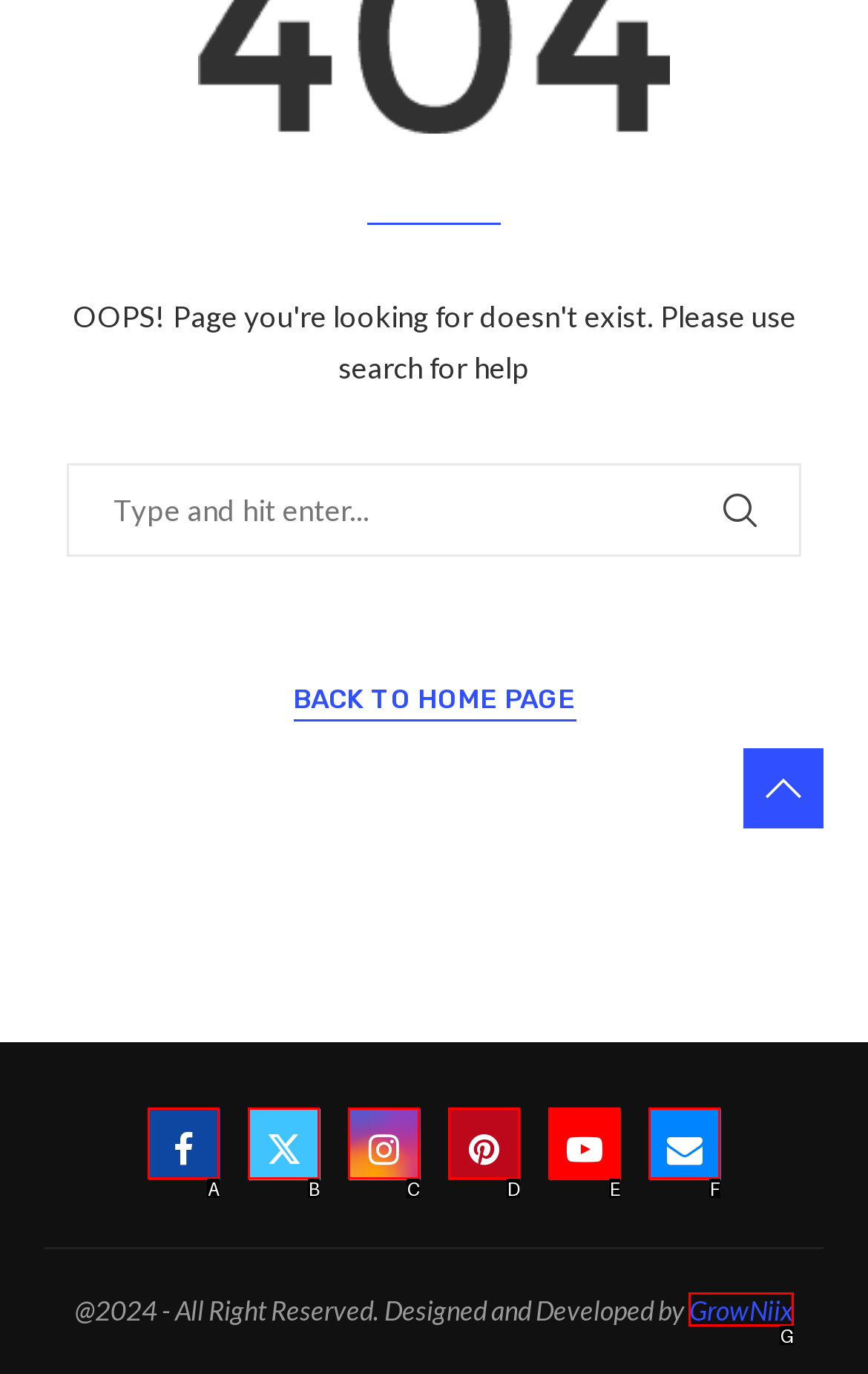Given the description: 14. Do you build Apartments?, select the HTML element that matches it best. Reply with the letter of the chosen option directly.

None